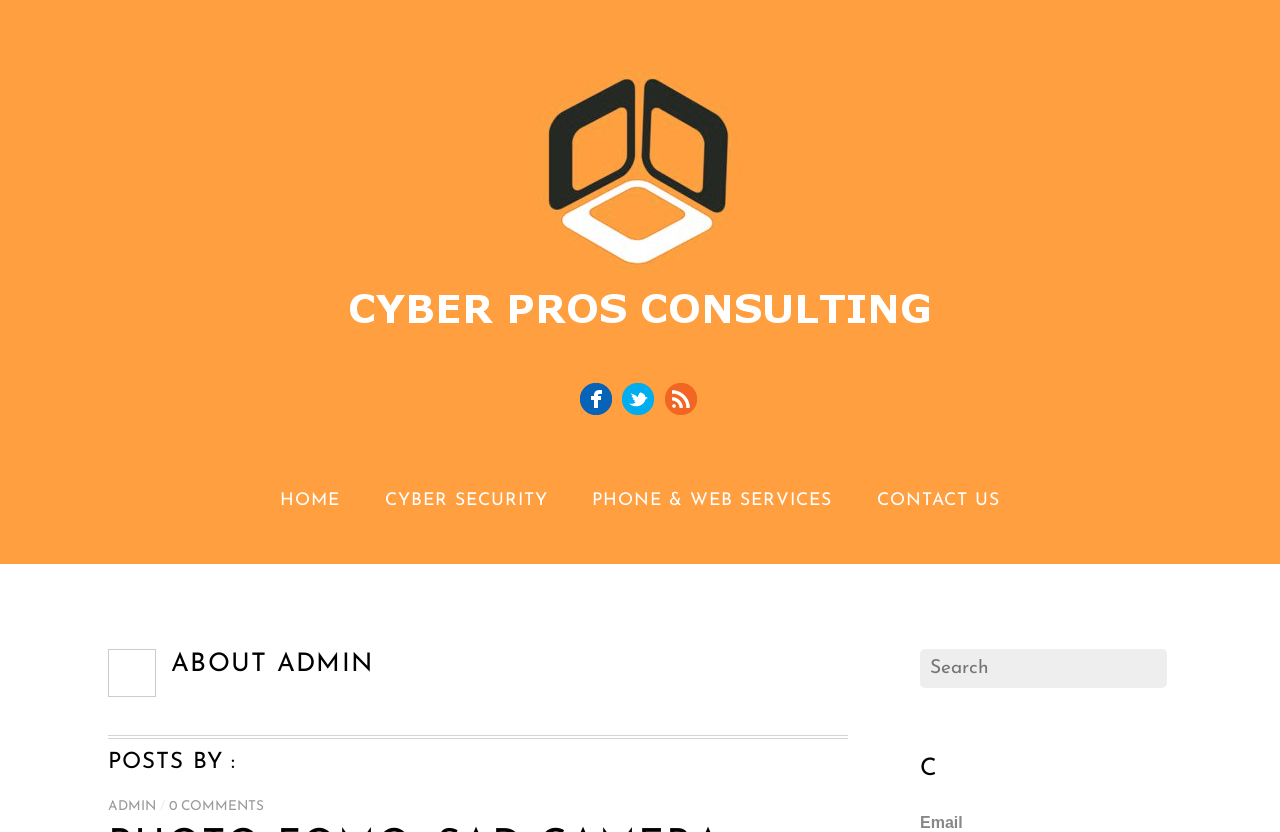Indicate the bounding box coordinates of the element that must be clicked to execute the instruction: "Read about the American Rescue Plan". The coordinates should be given as four float numbers between 0 and 1, i.e., [left, top, right, bottom].

None